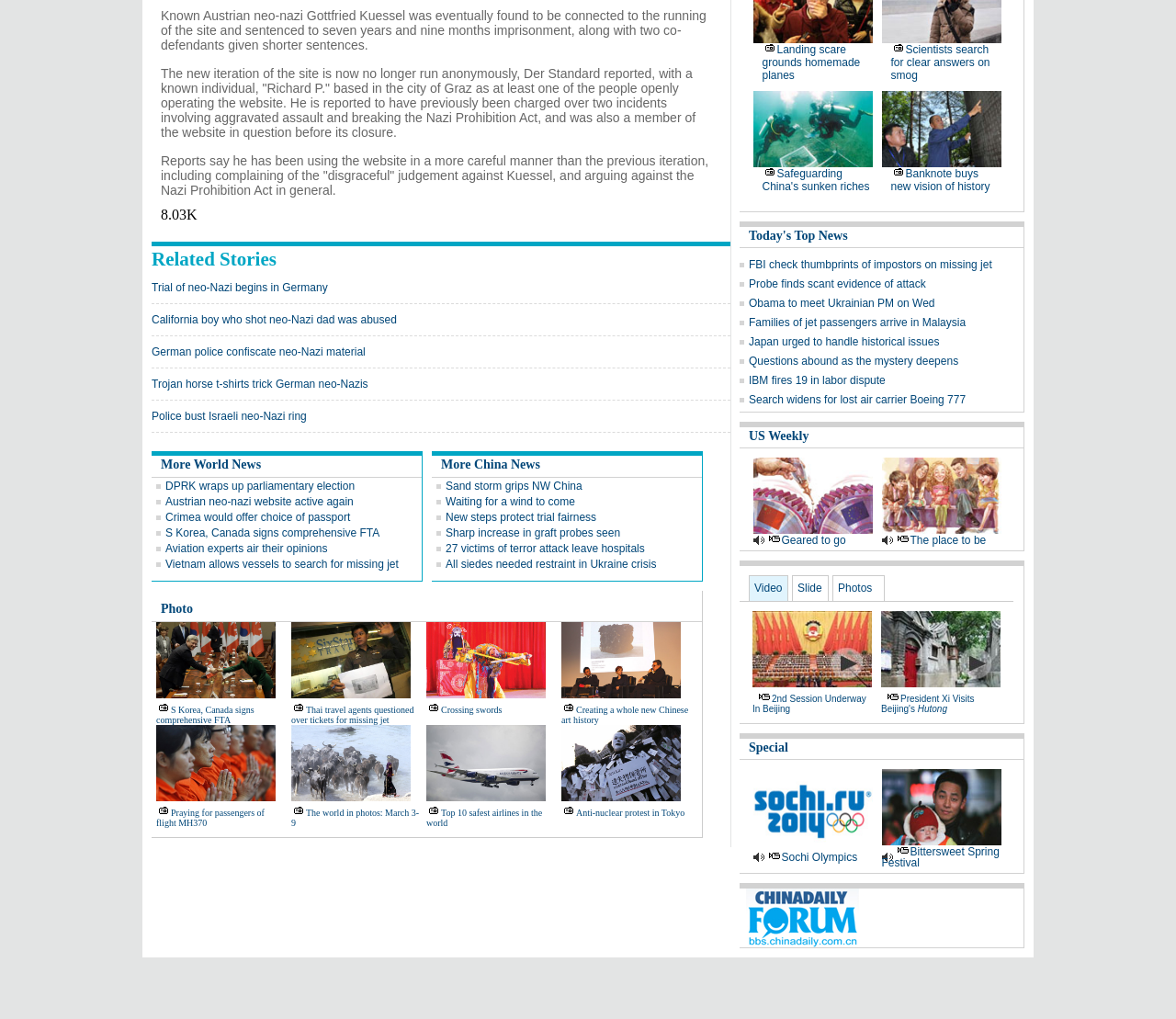Extract the bounding box for the UI element that matches this description: "Safeguarding China's sunken riches".

[0.648, 0.164, 0.739, 0.189]